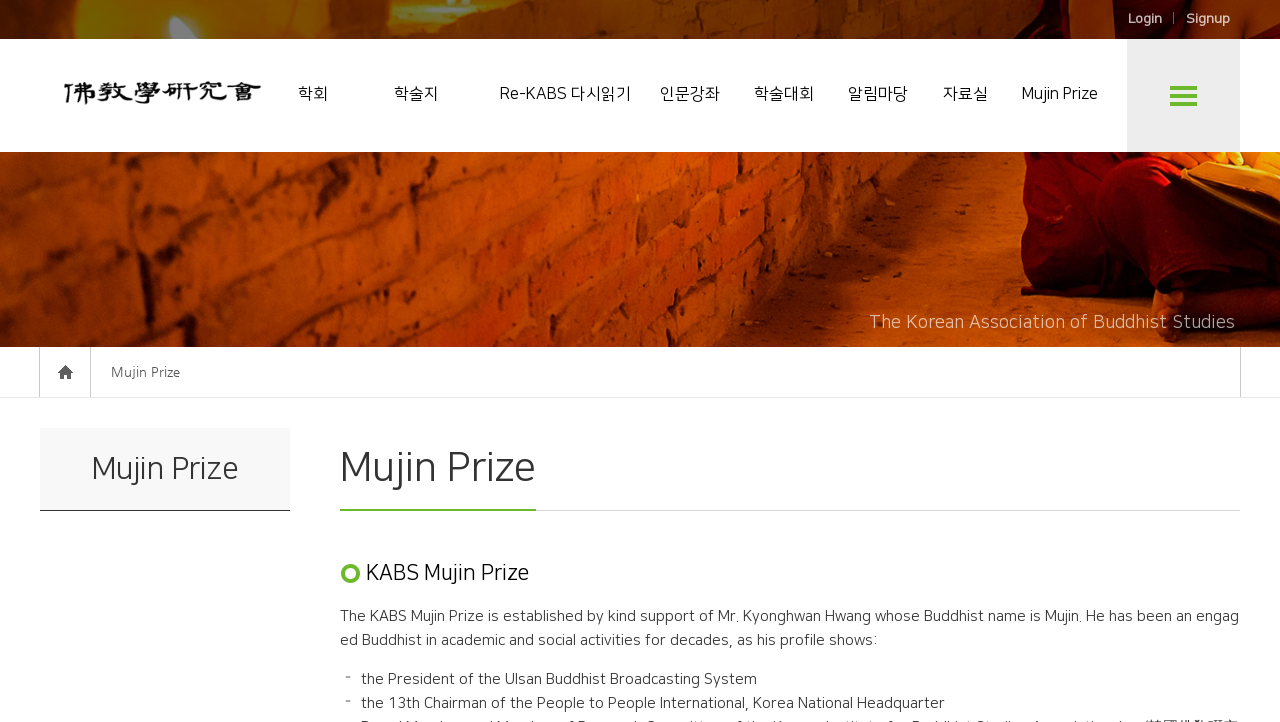Give a one-word or short phrase answer to the question: 
What is Mr. Kyonghwan Hwang's position in the Ulsan Buddhist Broadcasting System?

President